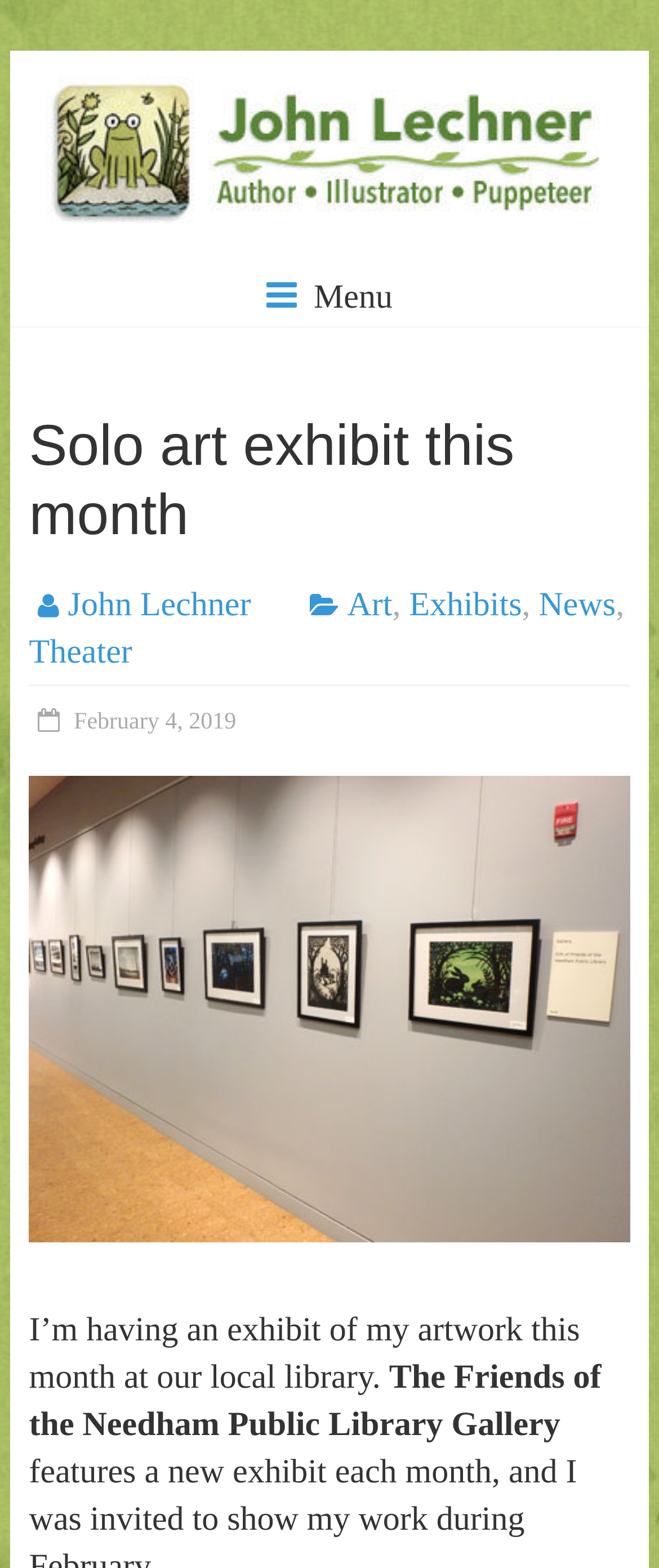What is the date of the art exhibit?
Provide a detailed answer to the question, using the image to inform your response.

I found a link element with the text ' February 4, 2019', which indicates the date of the art exhibit. The '' symbol is likely a calendar icon.